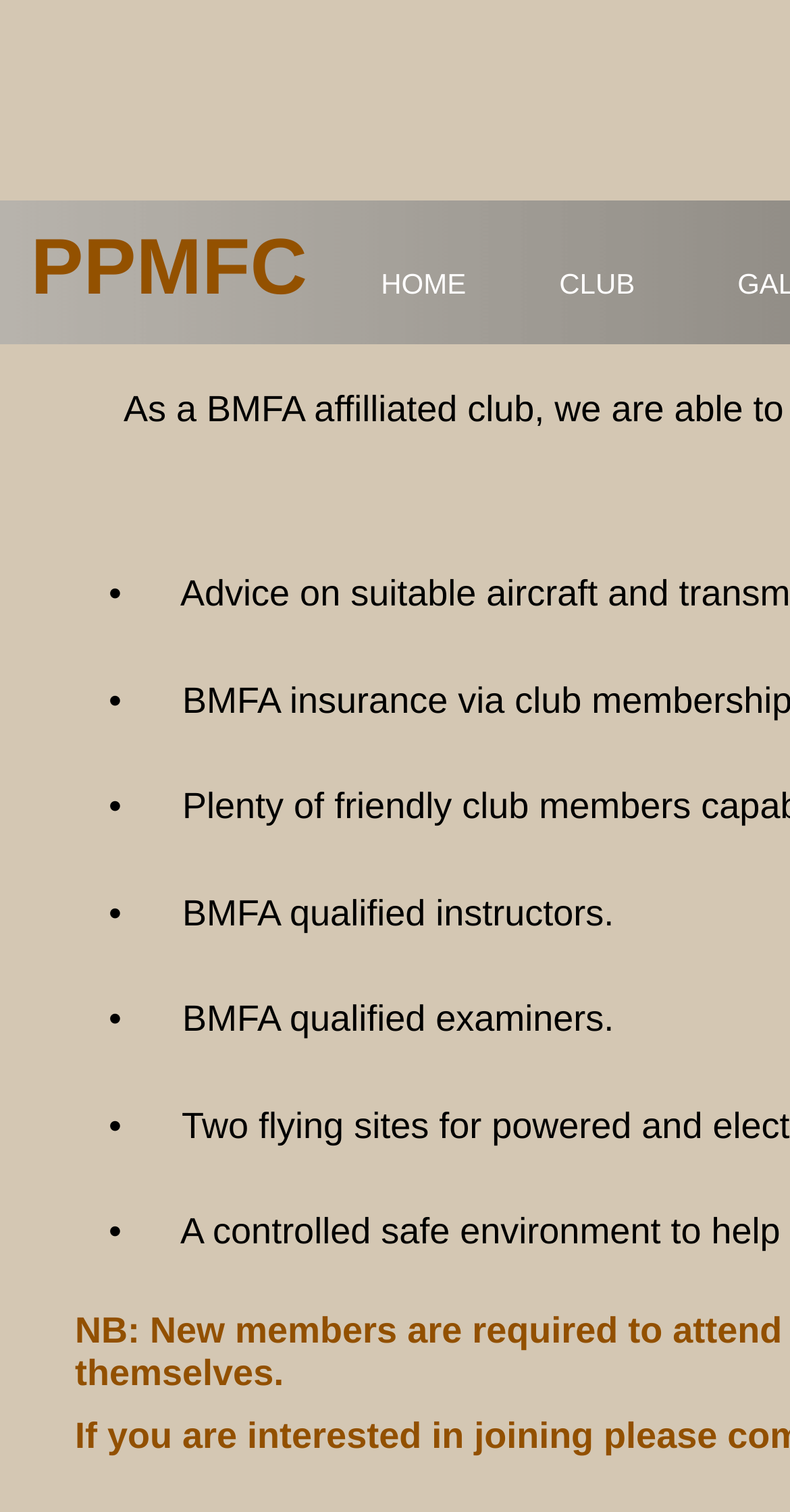What are the qualifications of the instructors?
Based on the image, give a one-word or short phrase answer.

BMFA qualified